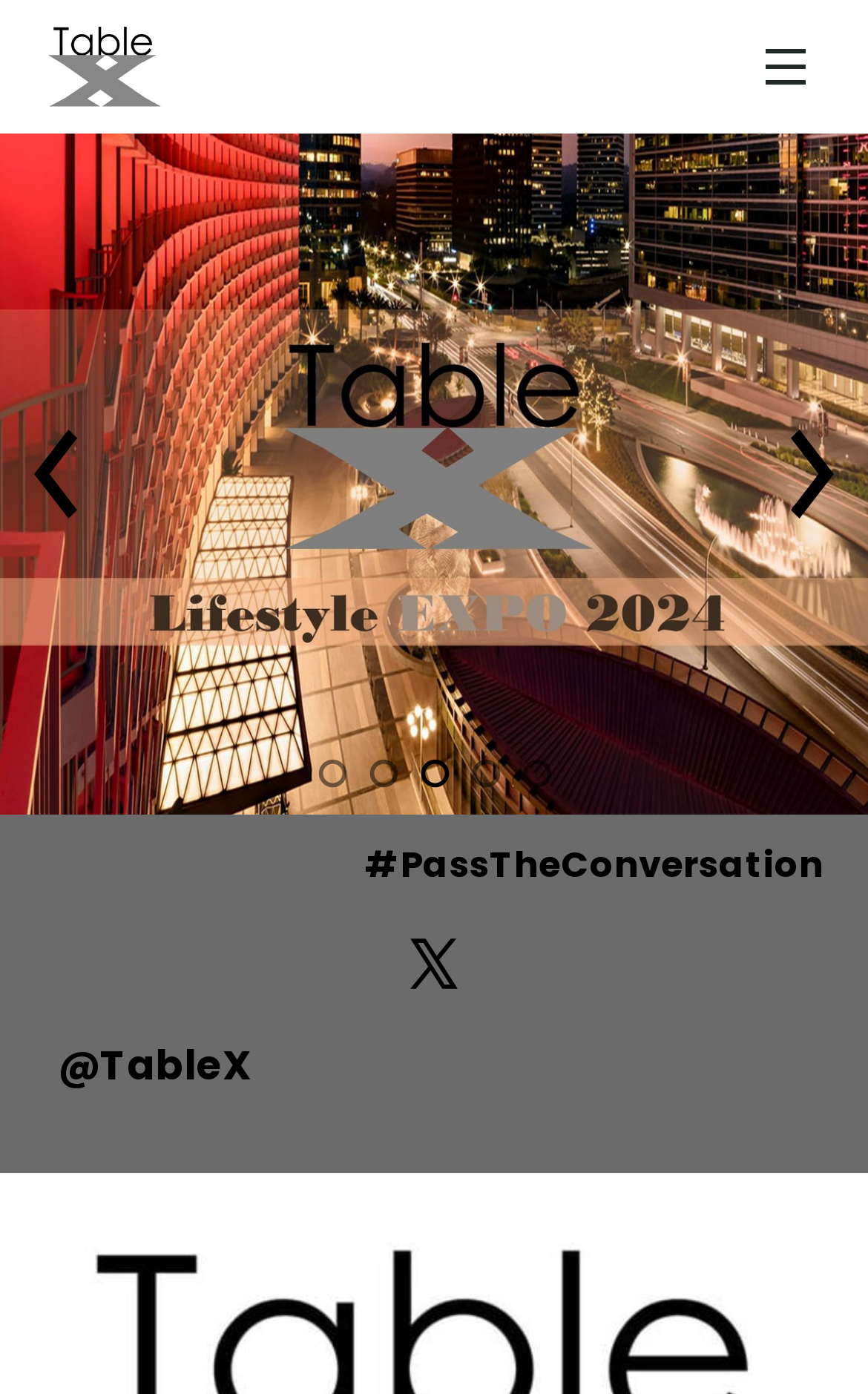What is the text of the link at the bottom left?
Refer to the image and provide a detailed answer to the question.

I found a link element with bounding box coordinates [0.051, 0.738, 0.462, 0.829] and OCR text '@TableX', which is located at the bottom left of the webpage.